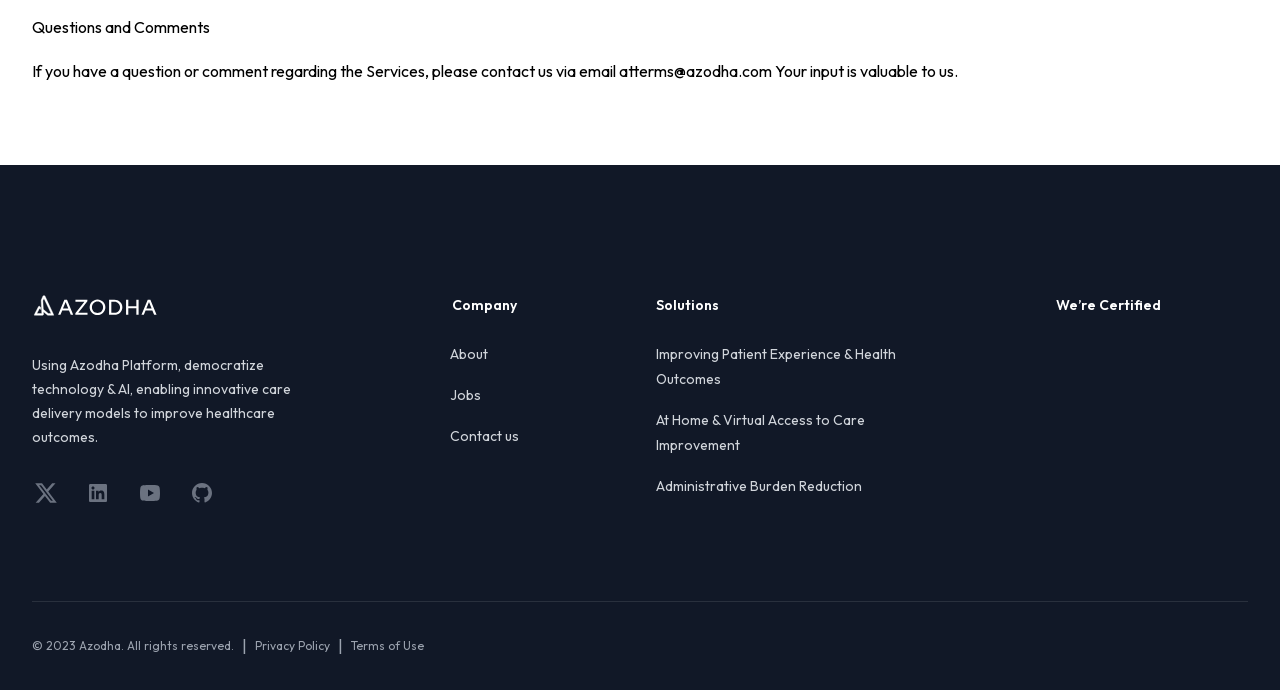What is the certification logo present in the footer?
Using the image as a reference, answer the question with a short word or phrase.

soc2-logo